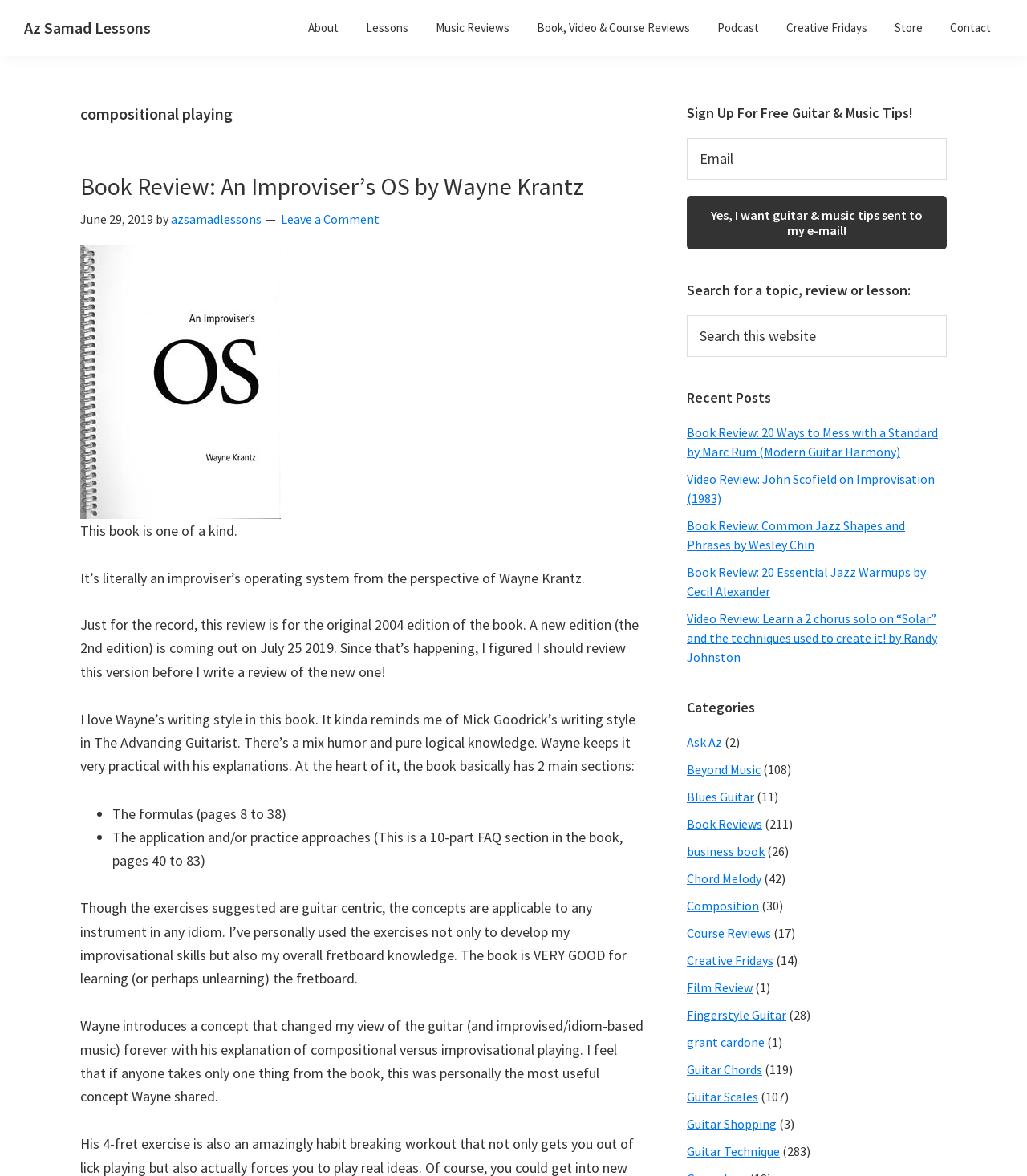How many recent posts are listed?
Answer briefly with a single word or phrase based on the image.

5